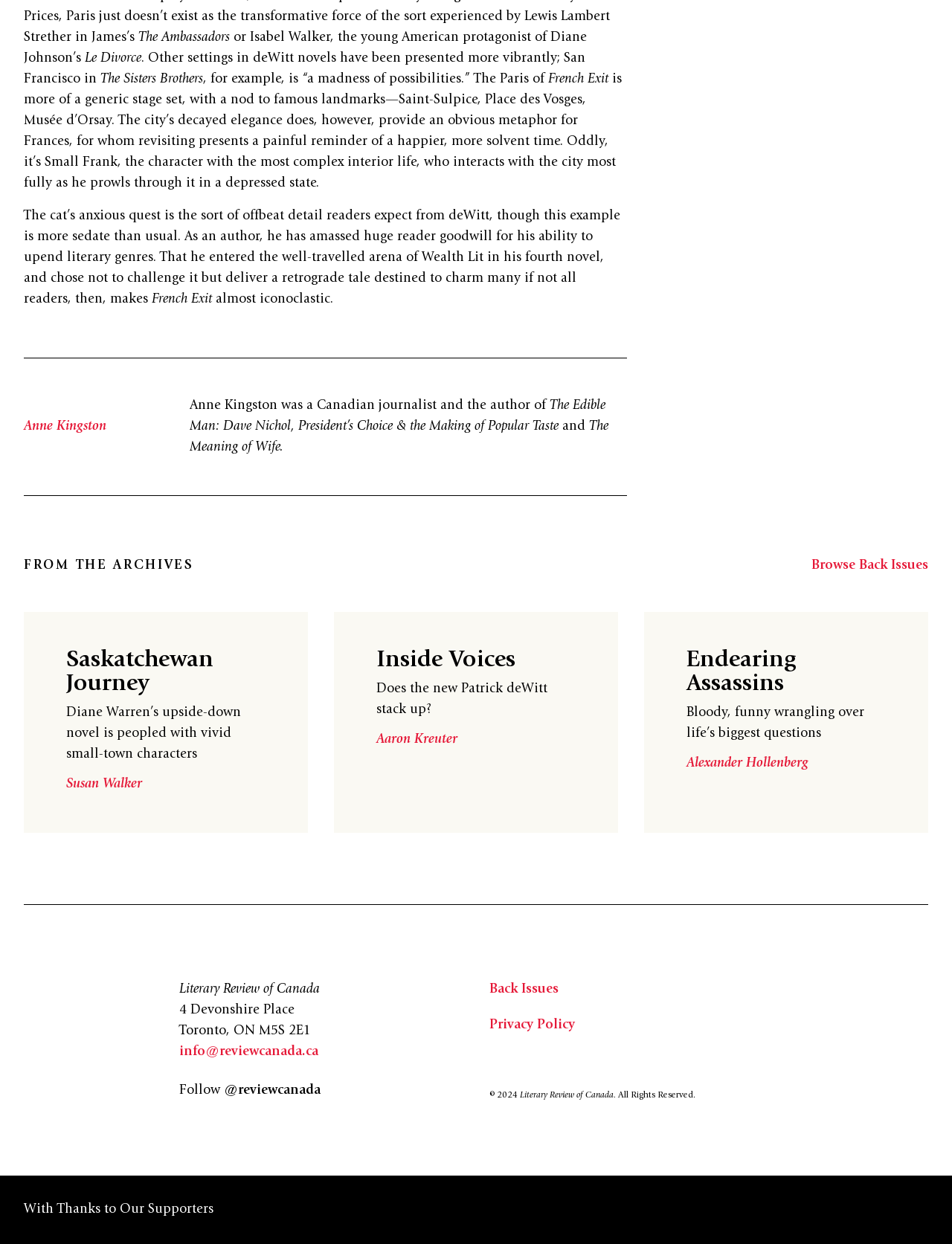Determine the coordinates of the bounding box for the clickable area needed to execute this instruction: "Read article by Anne Kingston".

[0.025, 0.338, 0.112, 0.348]